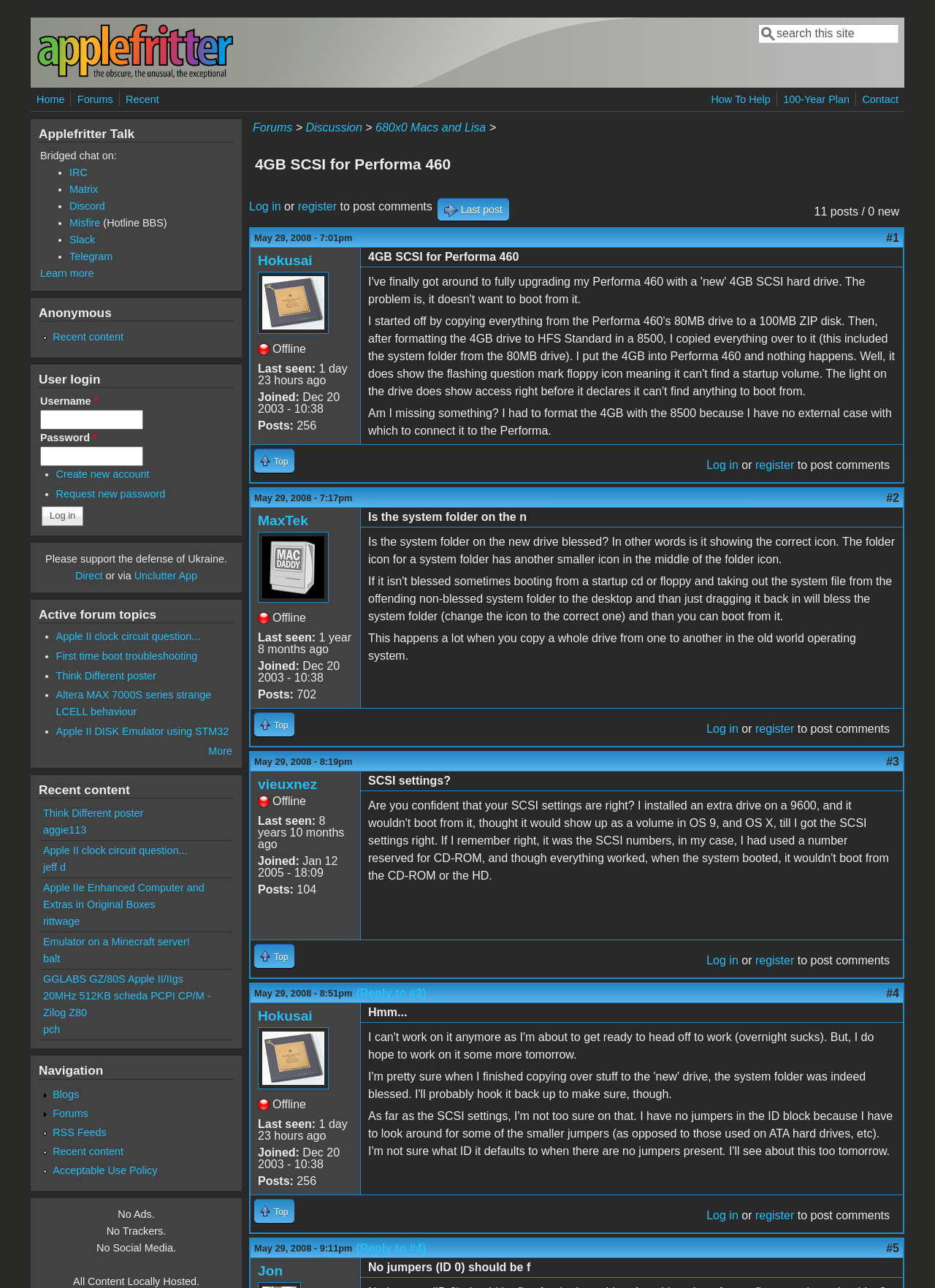Please identify the coordinates of the bounding box that should be clicked to fulfill this instruction: "View the last post".

[0.468, 0.154, 0.544, 0.171]